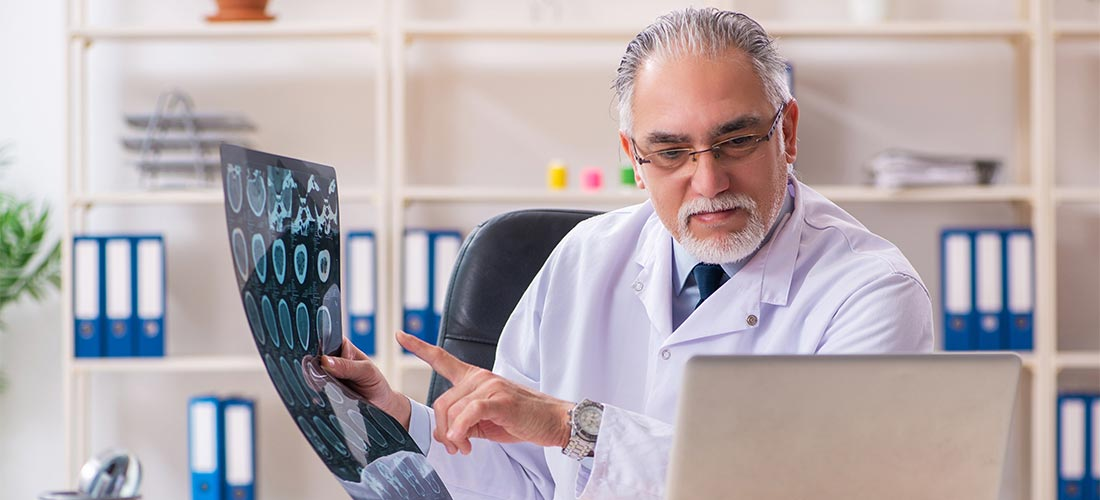Explain the image in a detailed and thorough manner.

In a modern medical office, a focused physician examines a set of medical images related to a patient’s diagnosis. Dressed in a traditional white coat, the doctor, who has greying hair and glasses, holds a radiographic film in one hand while gesturing with the other, indicating a point of interest. A laptop sits open on the desk in front of him, suggesting he may be reviewing data or consulting with the patient remotely. The background features neatly organized shelves with blue binders, enhancing the impression of a professional and organized workspace. This image captures a moment of attentive care and expertise in the field of telemedicine, highlighting the integration of technology in patient consultations.